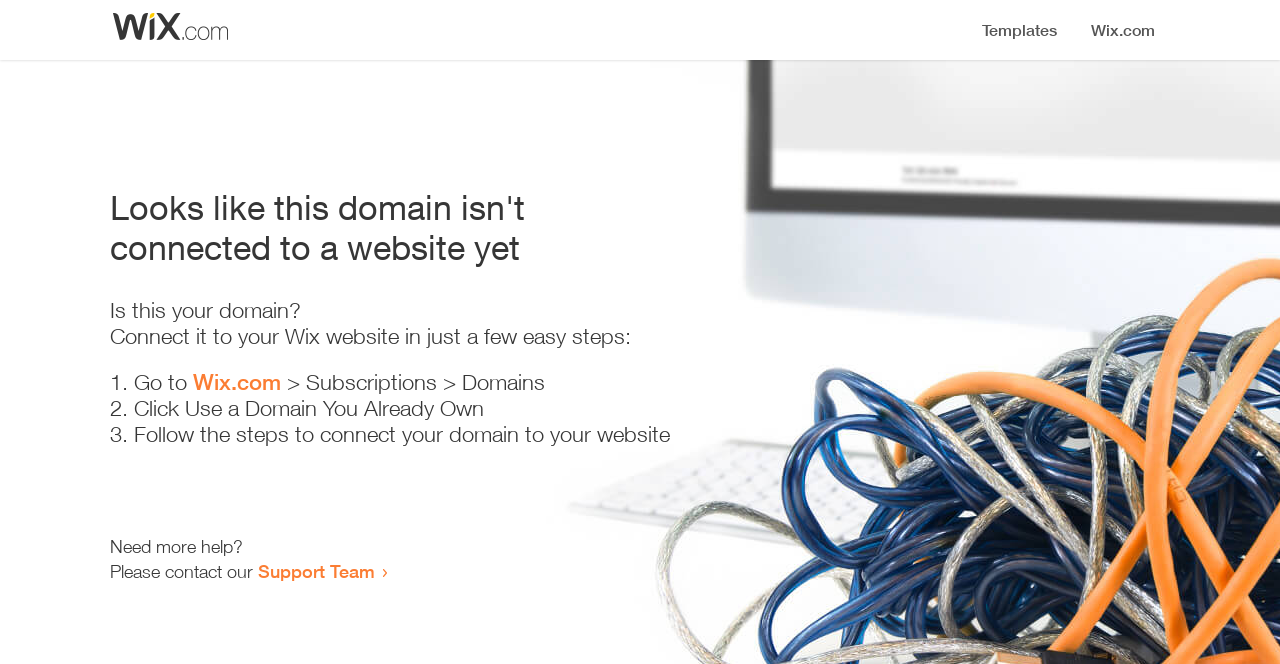What is the current status of the domain?
Using the information from the image, give a concise answer in one word or a short phrase.

Not connected to a website